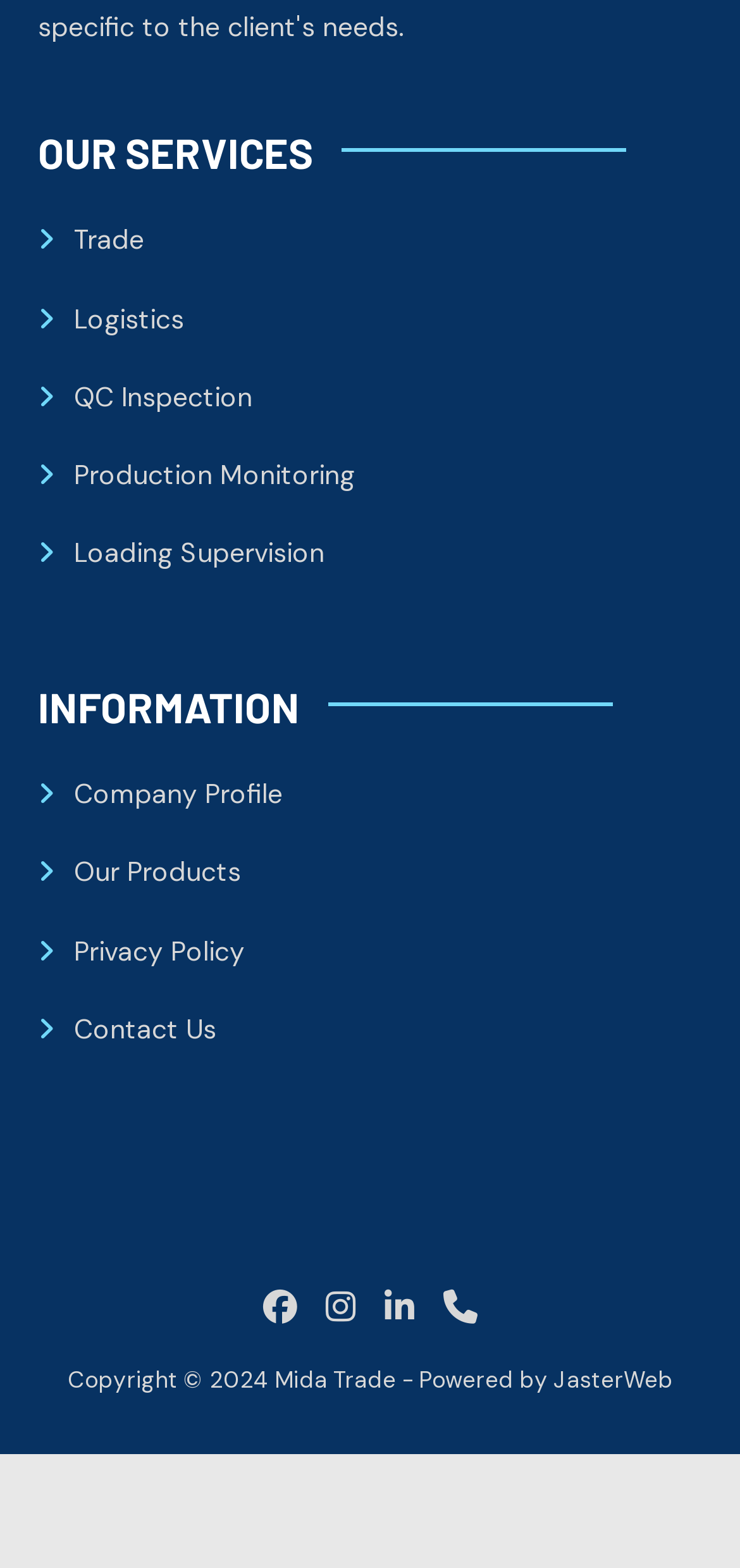Locate the bounding box coordinates of the element that should be clicked to execute the following instruction: "Go to QC Inspection services".

[0.051, 0.242, 0.341, 0.264]